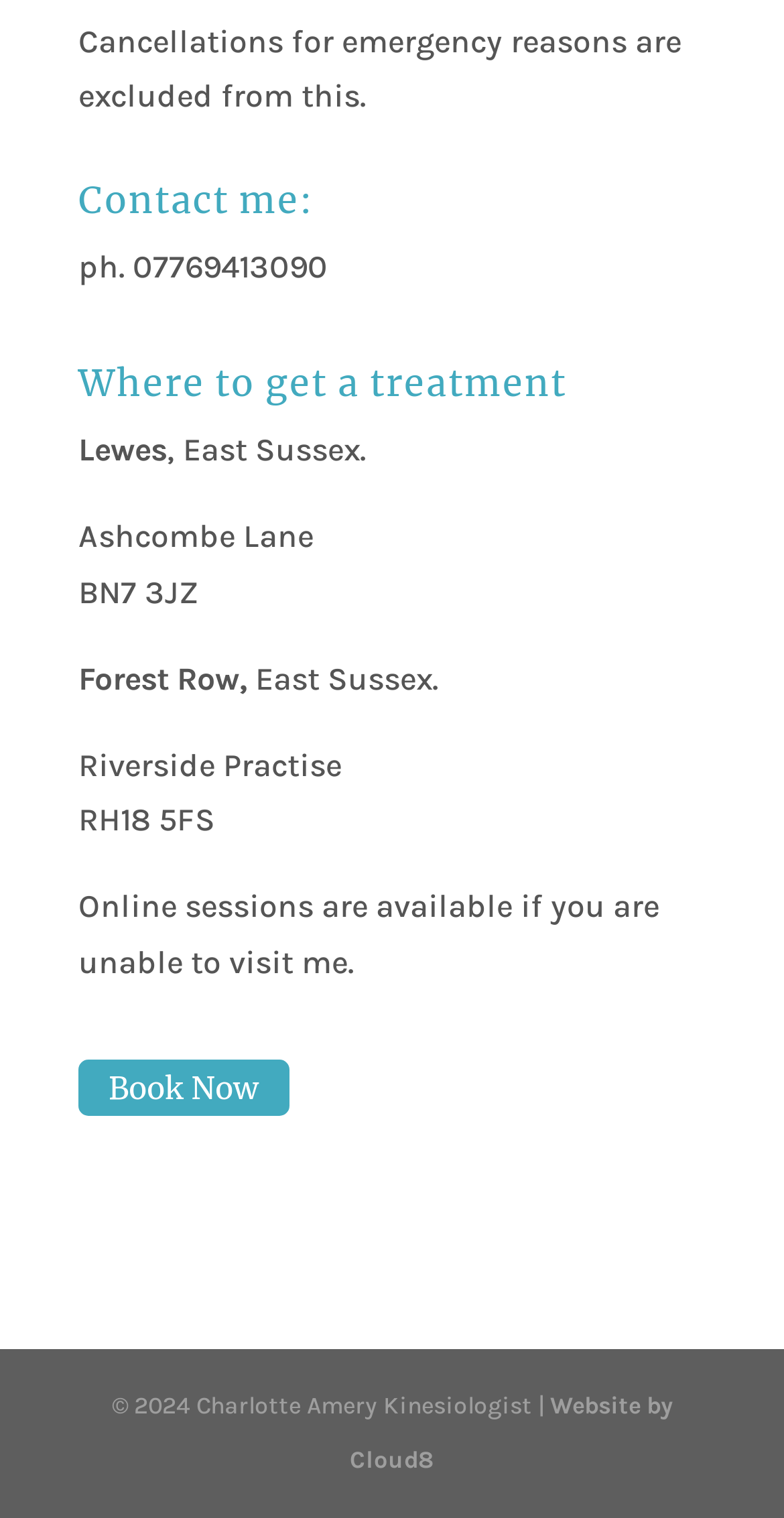Answer the following query concisely with a single word or phrase:
What is the postcode of the Riverside Practise?

RH18 5FS